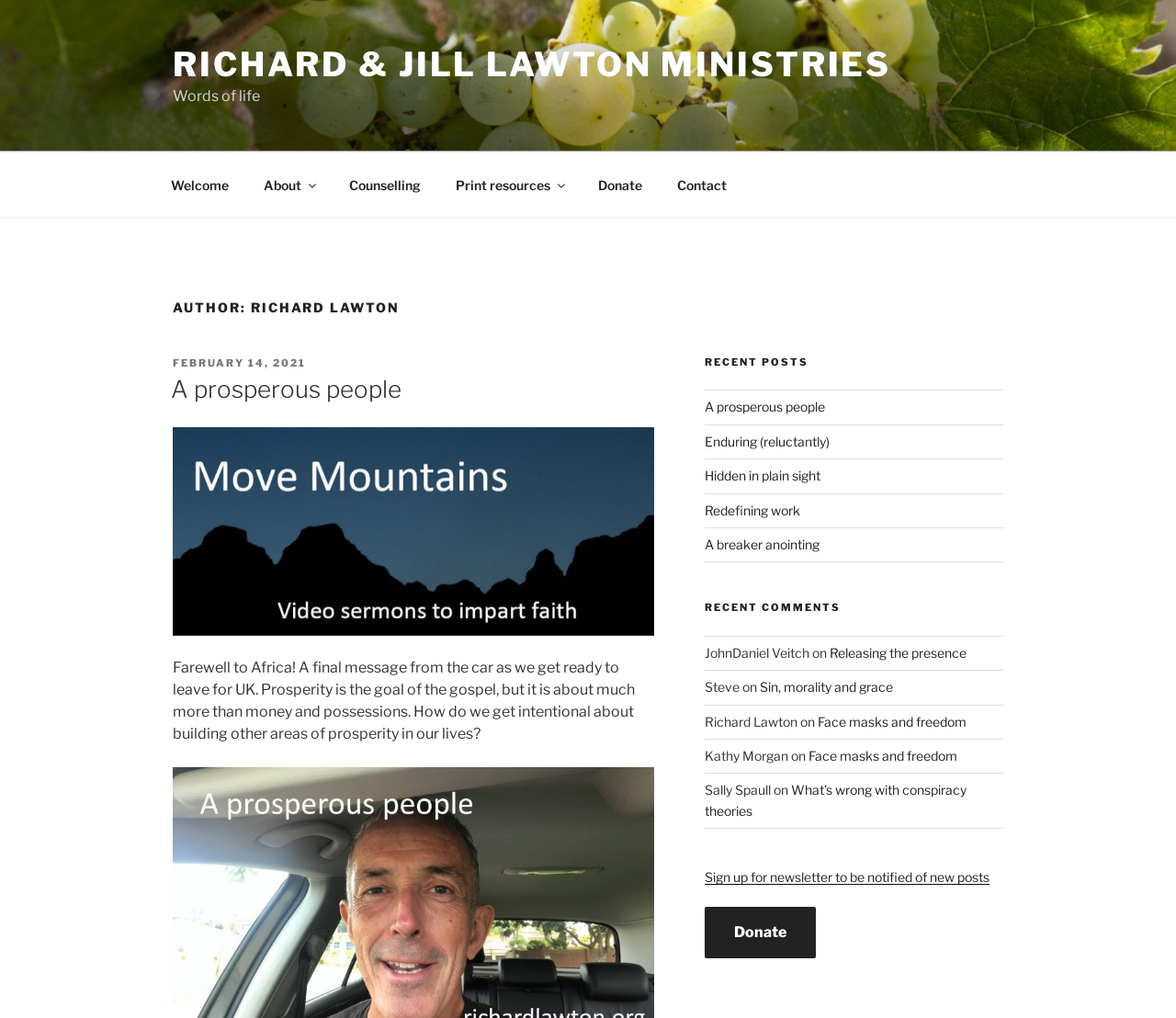How many recent comments are listed?
Look at the screenshot and respond with a single word or phrase.

5